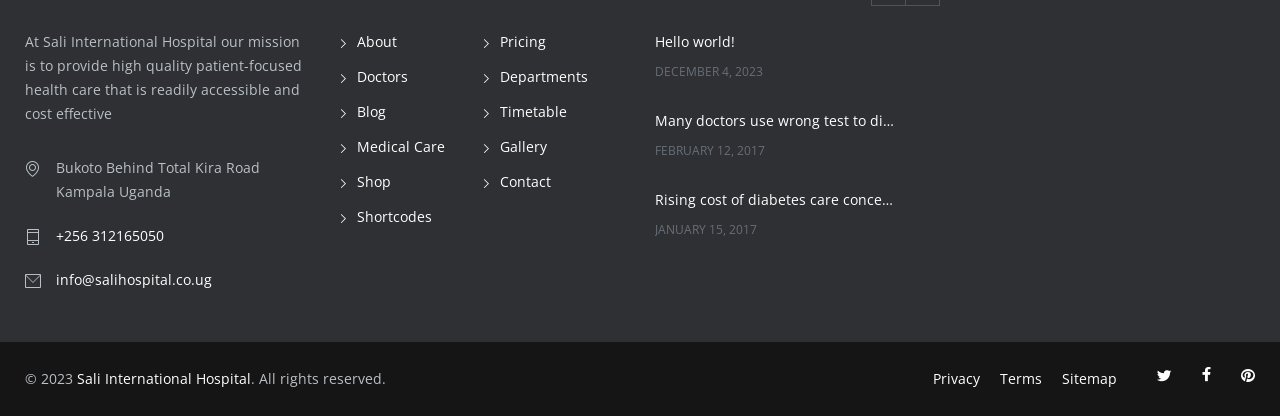Please use the details from the image to answer the following question comprehensively:
How many links are there in the main navigation menu?

By counting the number of link elements with the 'd' prefix in their text, such as 'd About', 'd Pricing', 'd Doctors', and so on, we can determine that there are 12 links in the main navigation menu.